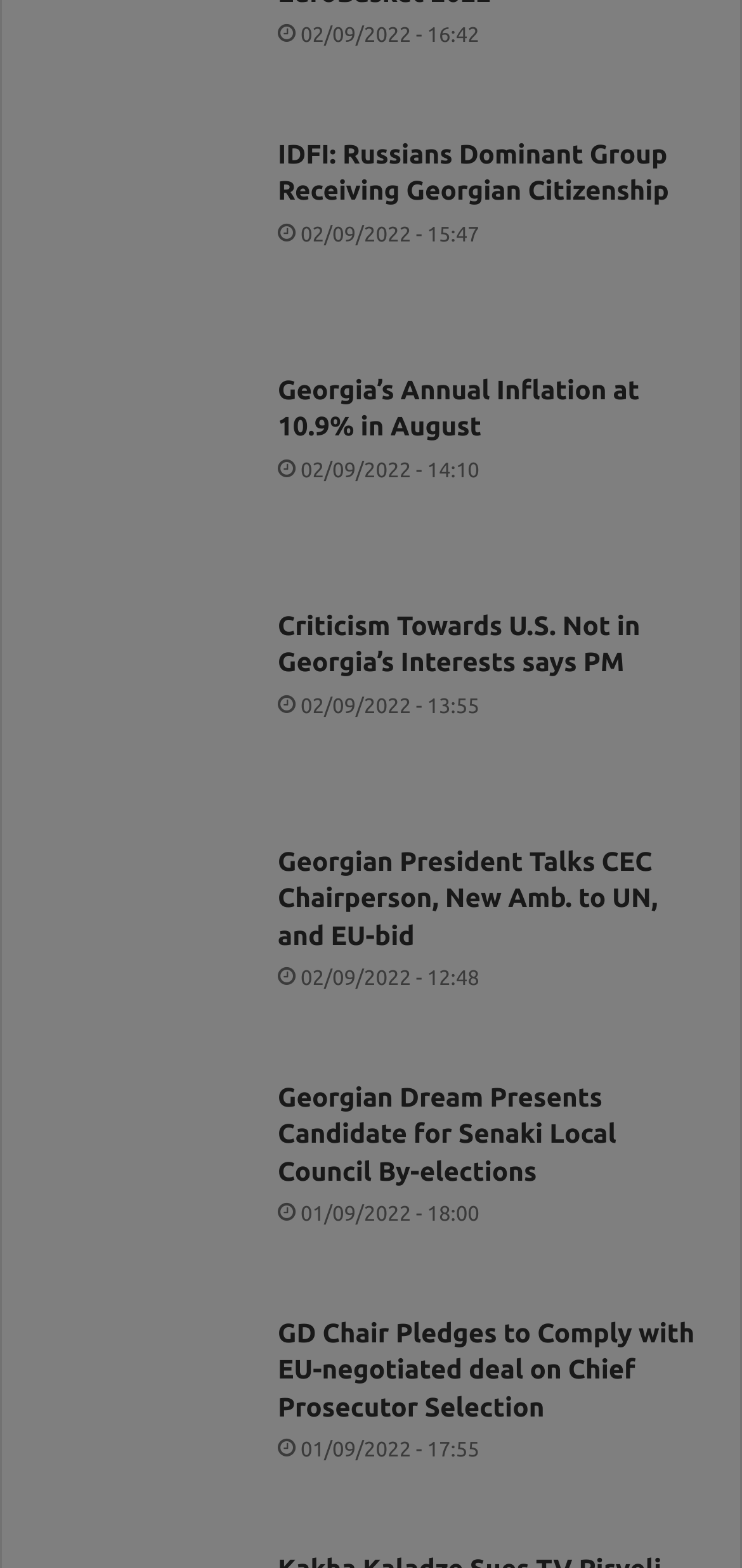What is the title of the fifth news article?
Using the image, provide a concise answer in one word or a short phrase.

Georgian President Talks CEC Chairperson, New Amb. to UN, and EU-bid